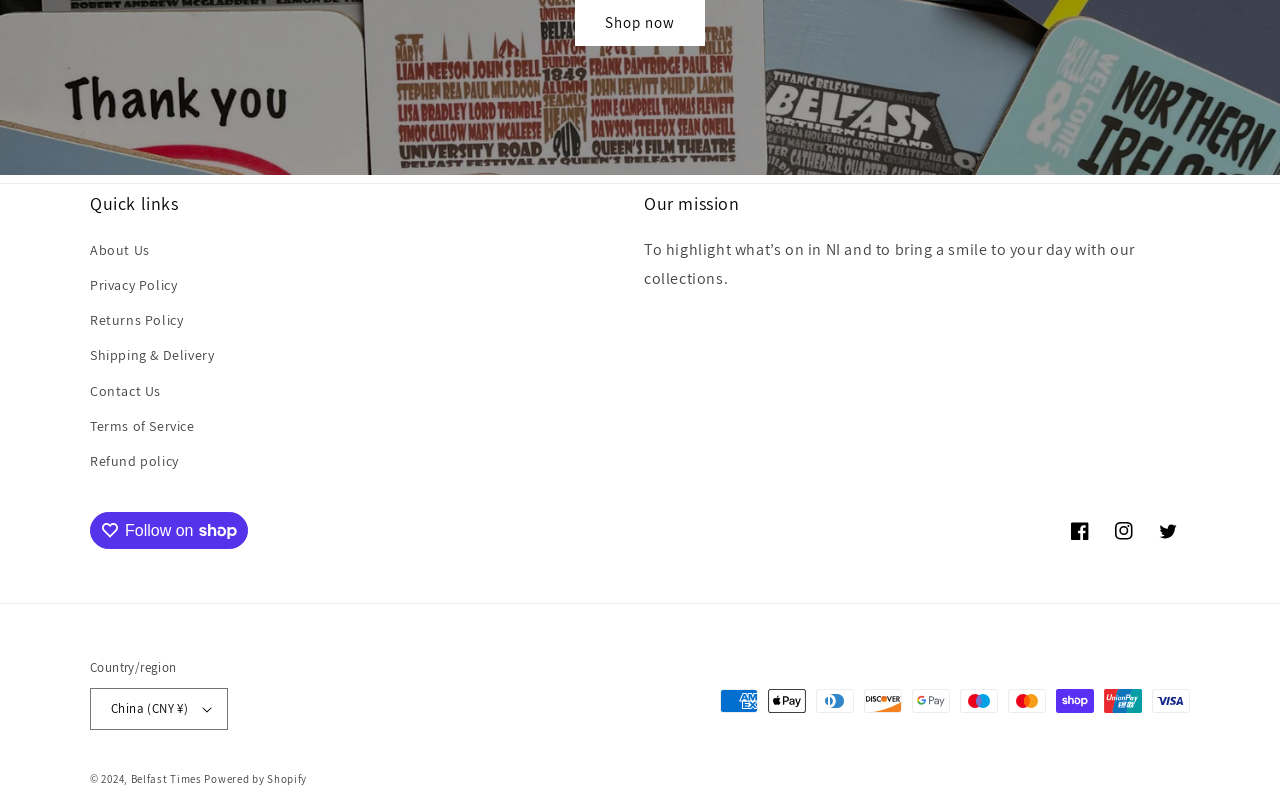Pinpoint the bounding box coordinates of the area that must be clicked to complete this instruction: "Go to Facebook".

[0.827, 0.639, 0.861, 0.694]